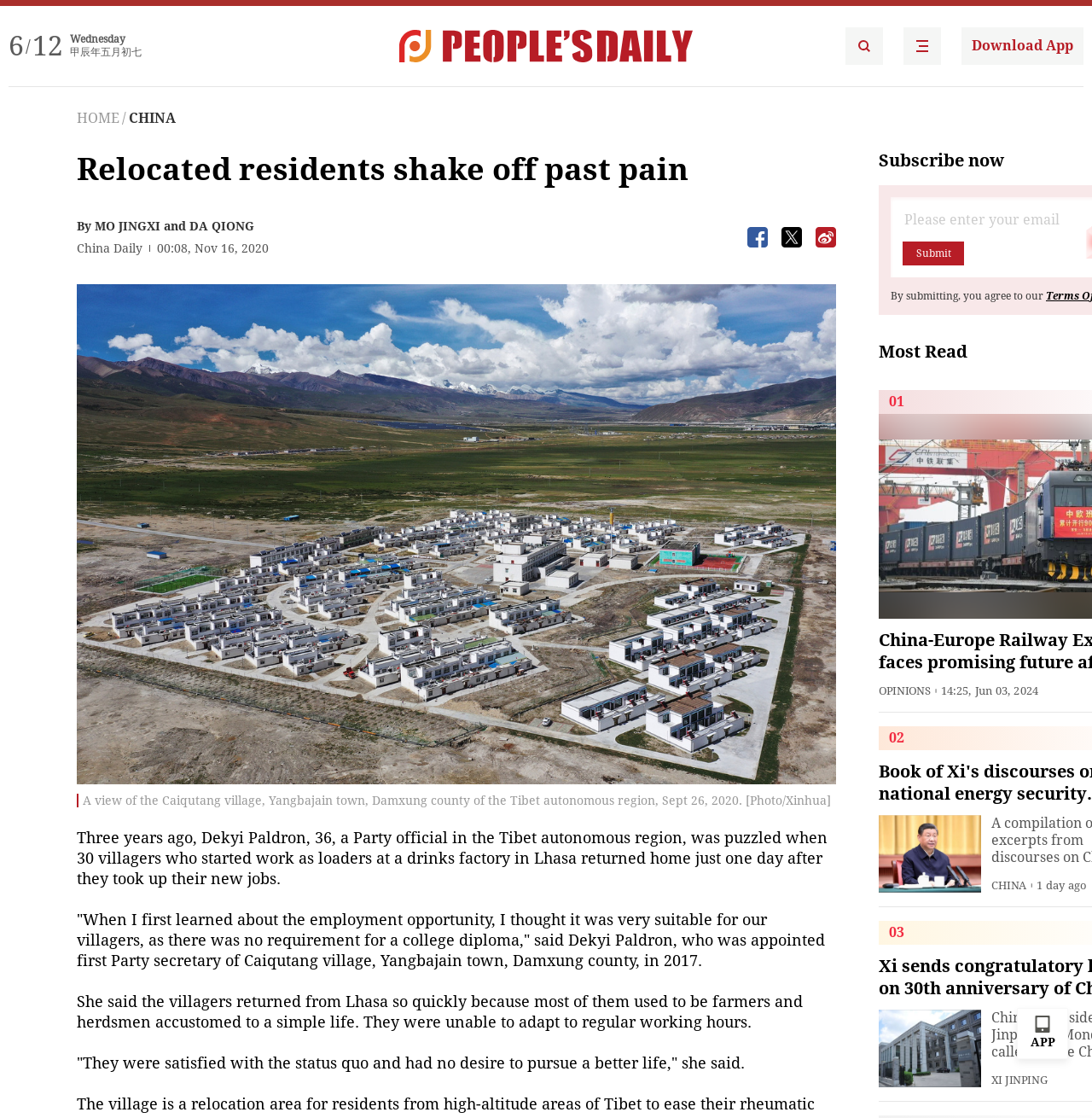Based on the provided description, "alt="People's Daily English language App"", find the bounding box of the corresponding UI element in the screenshot.

[0.827, 0.024, 0.862, 0.058]